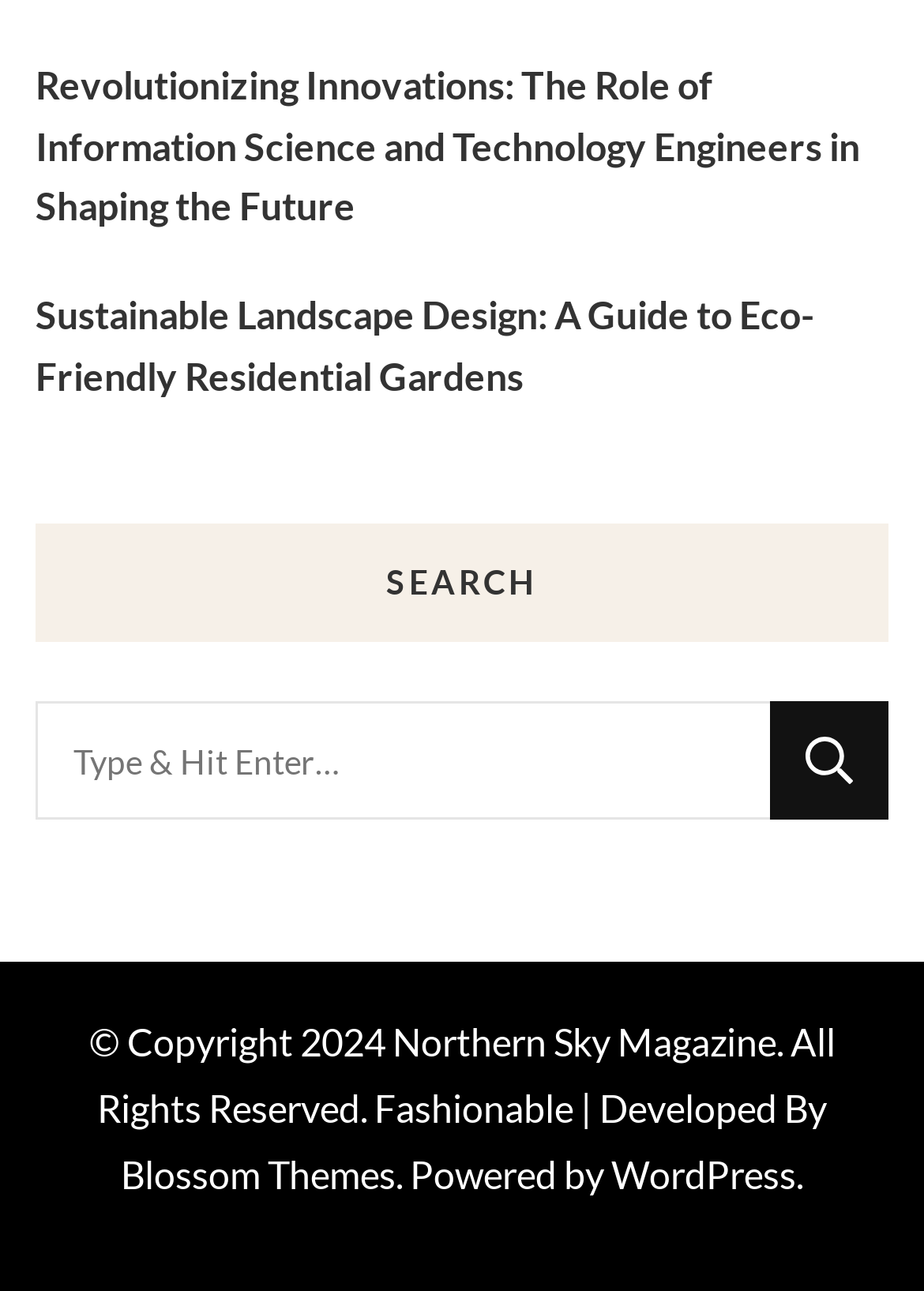What is the platform that powers the website?
Answer the question with a single word or phrase by looking at the picture.

WordPress